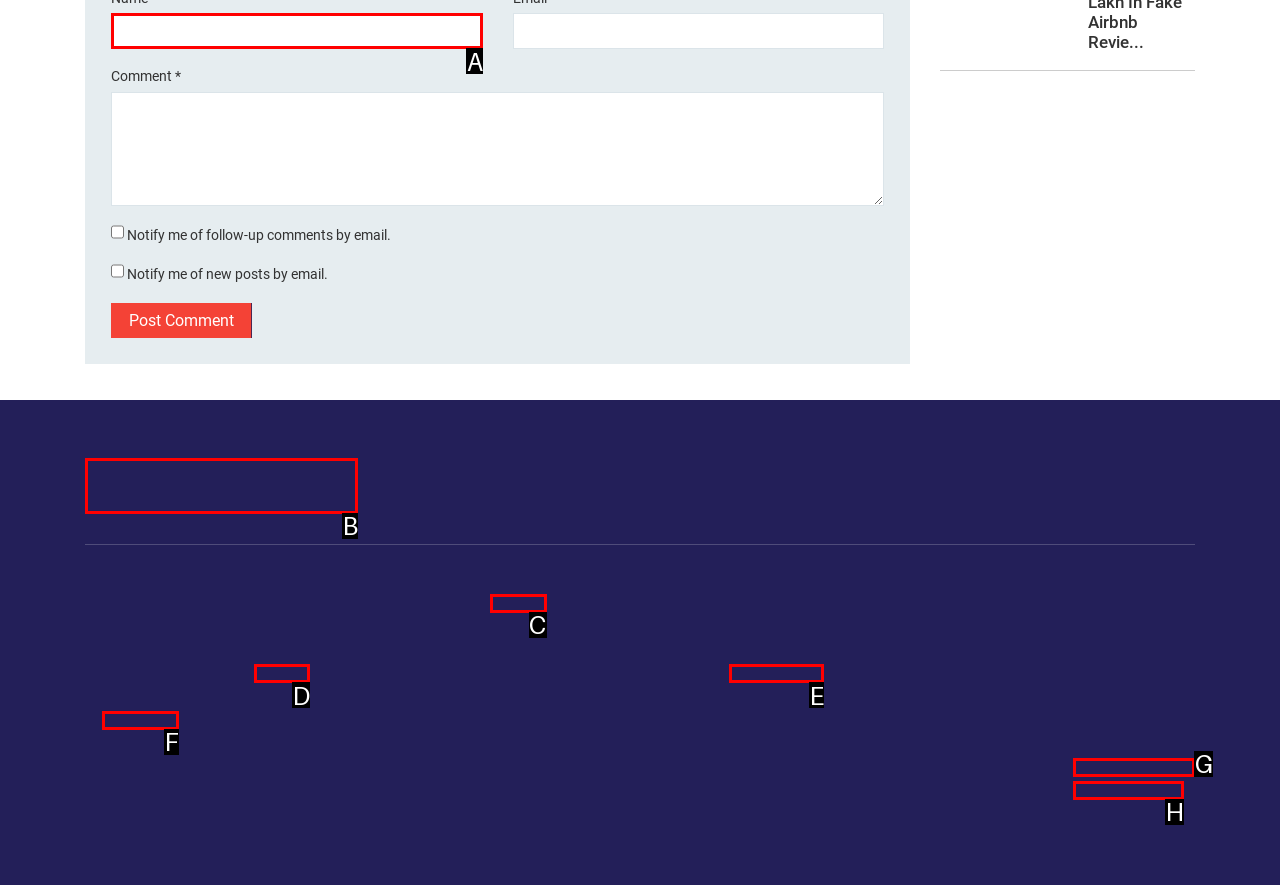Which lettered option matches the following description: Facebook
Provide the letter of the matching option directly.

None